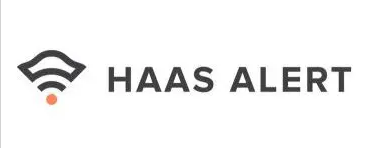Provide a comprehensive description of the image.

The image features the logo of "HAAS ALERT," characterized by a stylized wave-like symbol resembling sound or signal waves, signifying communication or alert notifications. The logo is accompanied by the bold, modern text "HAAS ALERT," which enhances its recognition and branding. The orange dot in the design adds a striking accent, likely representing an alert or active status. This logo is typically associated with safety and communication technology aimed at improving alerts for roadside events, particularly within the towing and recovery industry, emphasizing the importance of visibility and awareness in such environments.